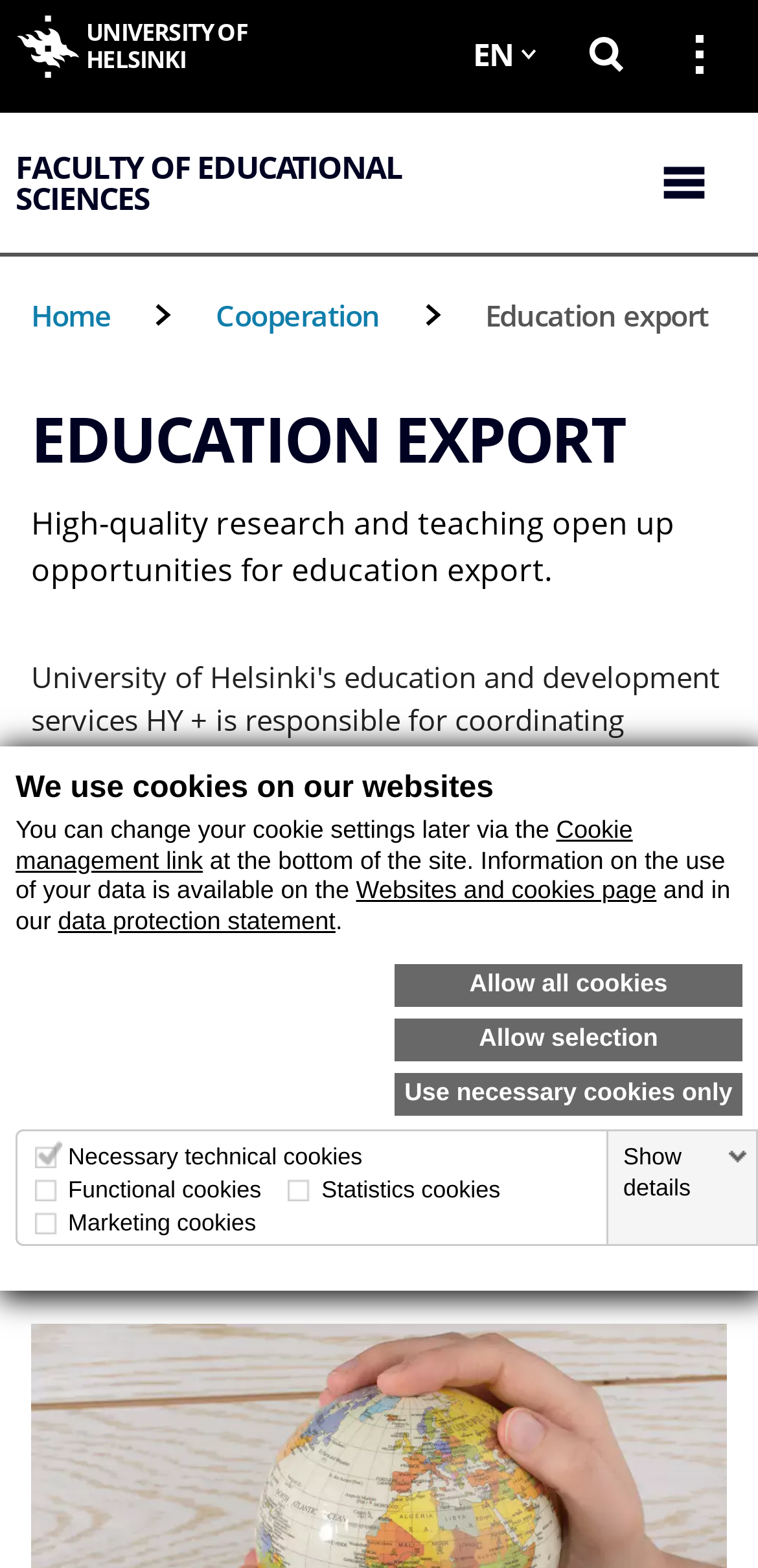Find and indicate the bounding box coordinates of the region you should select to follow the given instruction: "Open the 'University main menu'".

[0.867, 0.004, 0.979, 0.066]